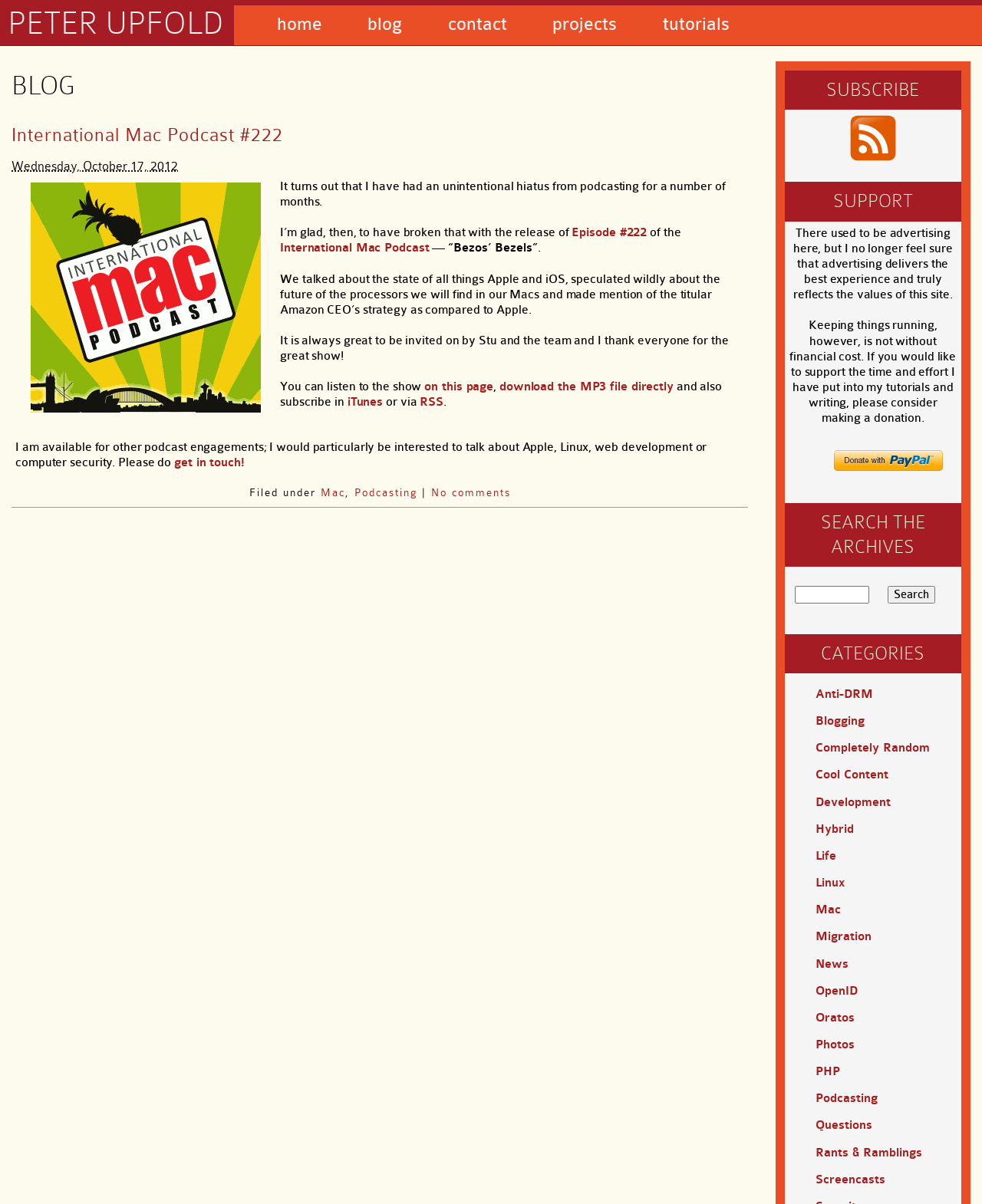Convey a detailed summary of the webpage, mentioning all key elements.

The webpage is a personal blog of Peter Upfold, featuring updates on development projects, general thoughts, and more. At the top, there is a heading "PETER UPFOLD" with a link to the homepage. Below it, there are navigation links to "home", "blog", "contact", "projects", and "tutorials".

The main content area is divided into sections. The first section has a heading "BLOG" and features a blog post titled "International Mac Podcast #222". The post includes a link to the podcast, an image of the International Mac Podcast logo, and a brief description of the podcast episode. The text describes the topics discussed in the episode, including Apple, iOS, and processors.

Below the blog post, there are links to "Filed under" categories, including "Mac" and "Podcasting", and a link to "No comments". On the right side of the page, there are several sections, including "SUBSCRIBE" with a link to an RSS feed, "SUPPORT" with a message about donations and a PayPal button, "SEARCH THE ARCHIVES" with a search box and a button, and "CATEGORIES" with a list of links to various categories, such as "Anti-DRM", "Blogging", "Completely Random", and more.

Throughout the page, there are various links, images, and buttons, but the overall layout is clean and easy to navigate.